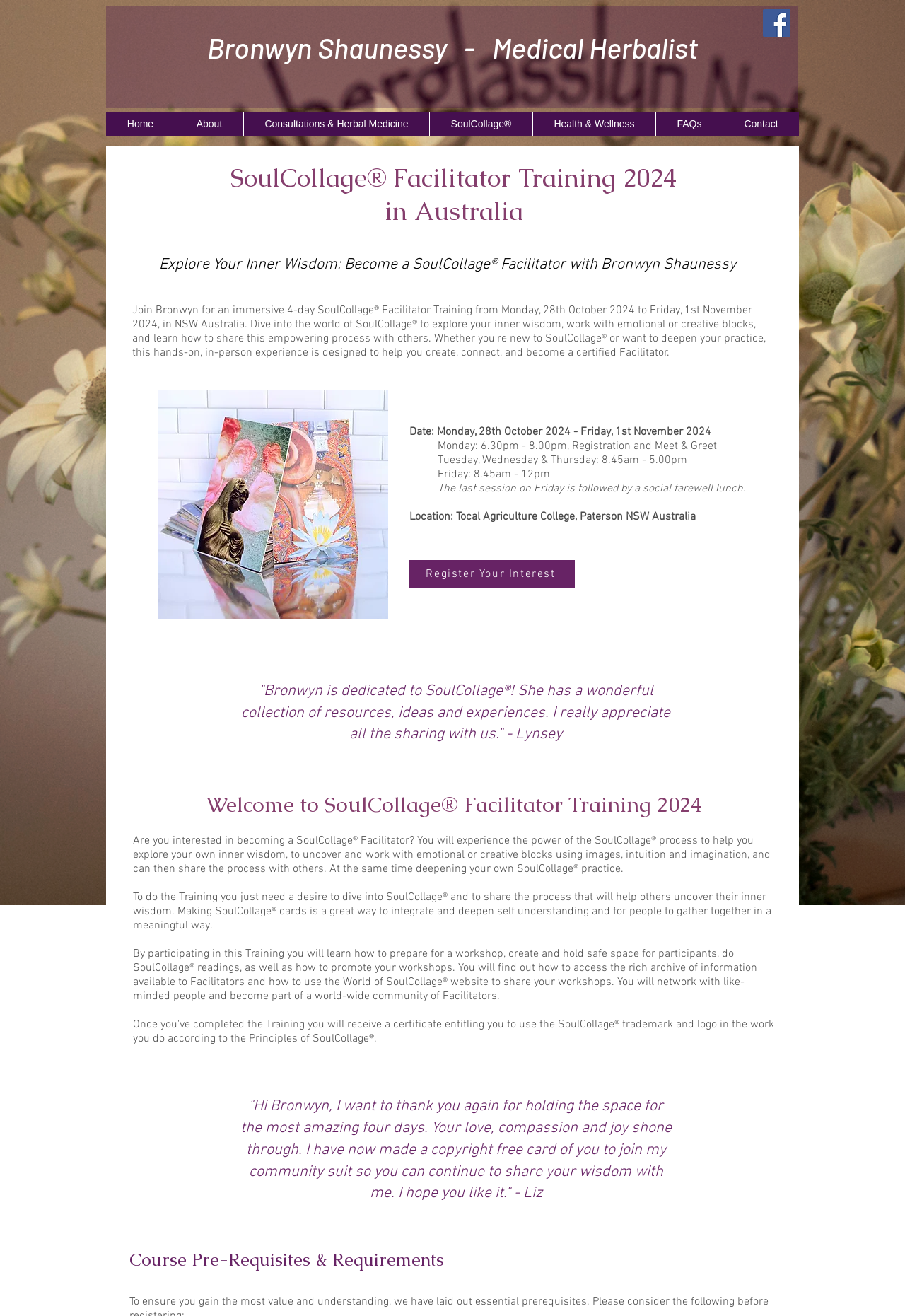Locate the bounding box coordinates of the segment that needs to be clicked to meet this instruction: "Click the Facebook Social Icon".

[0.843, 0.007, 0.873, 0.028]